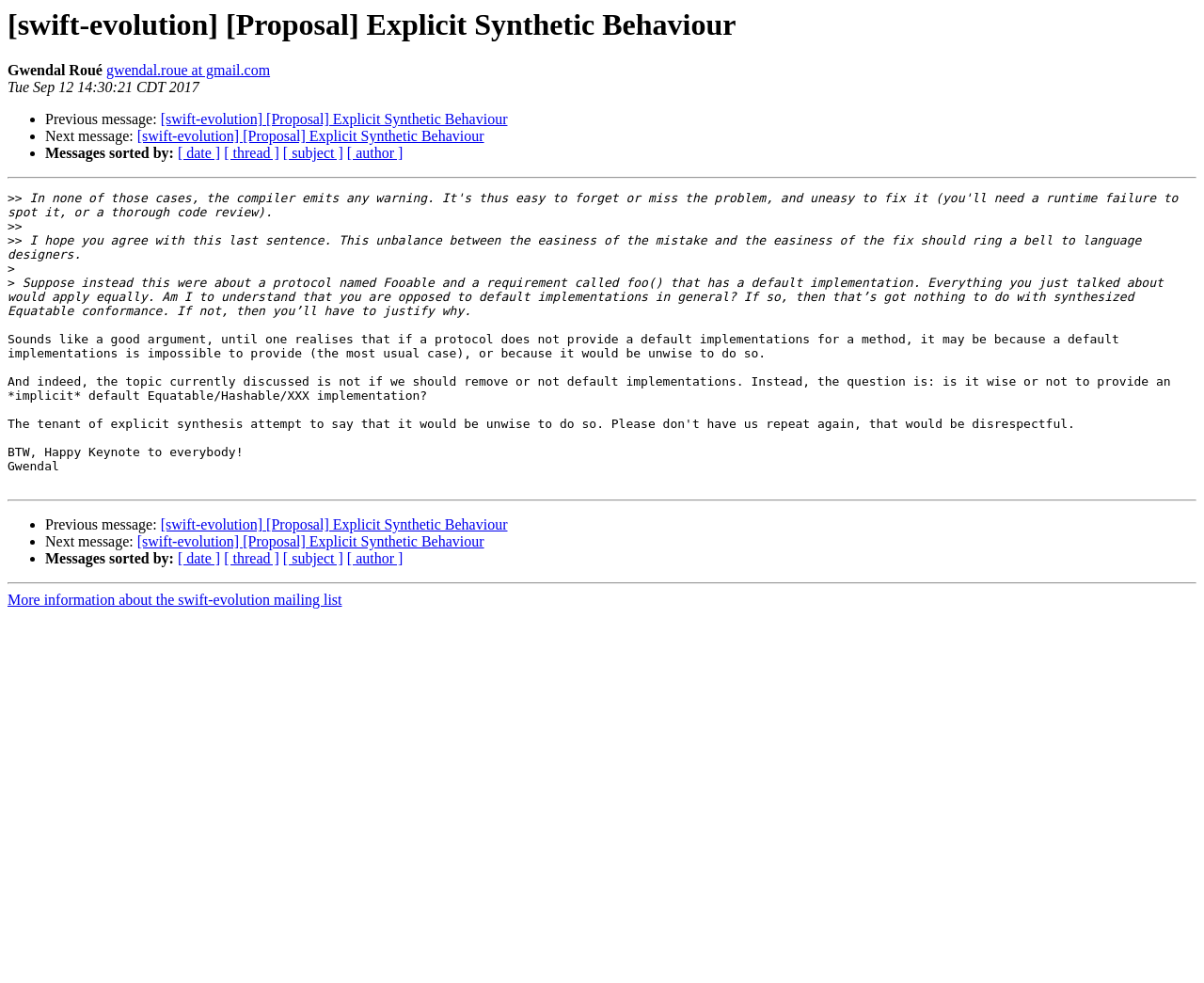Please specify the bounding box coordinates of the region to click in order to perform the following instruction: "Contact Gwendal Roué".

[0.088, 0.064, 0.224, 0.08]